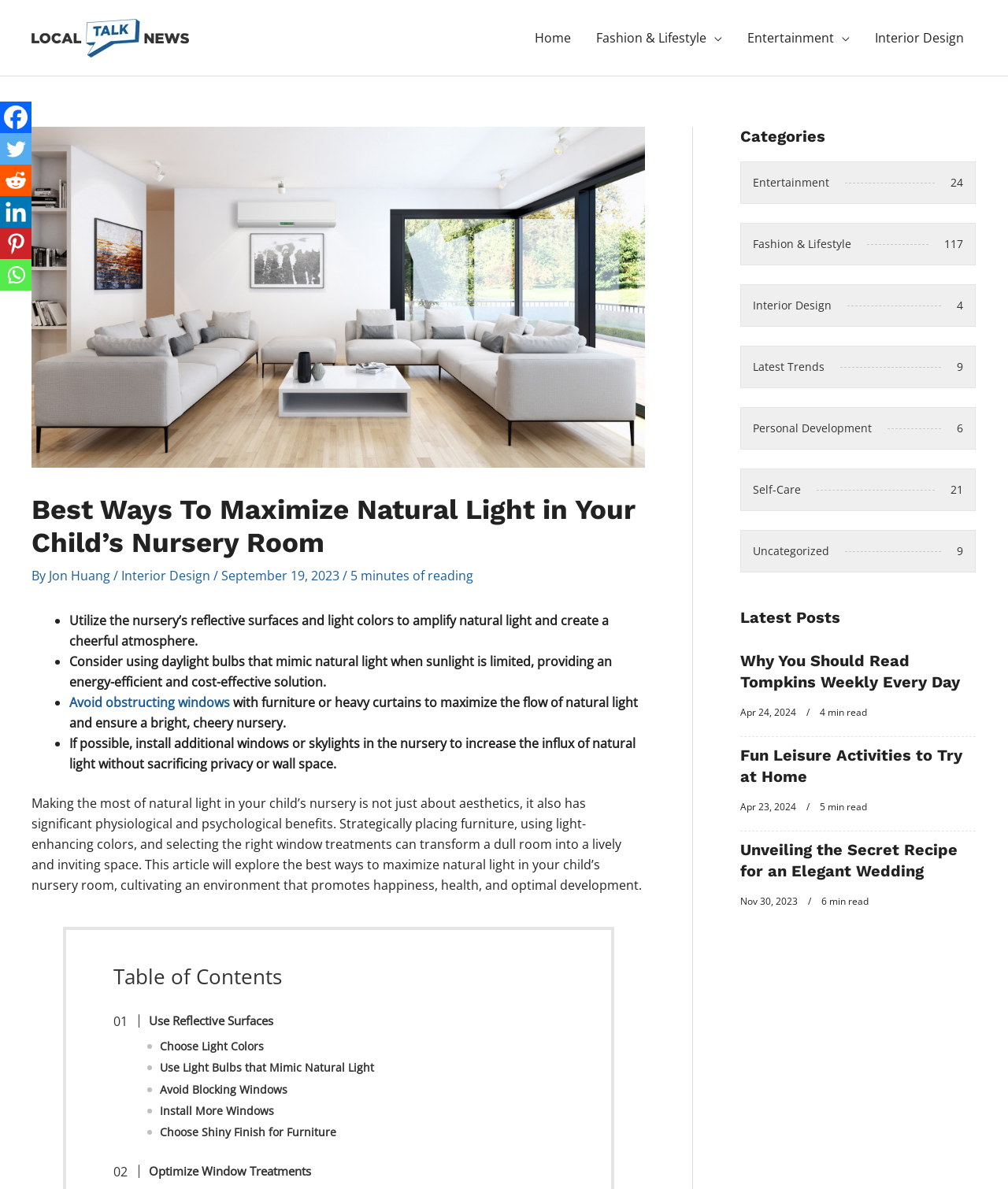Explain the webpage in detail, including its primary components.

This webpage is about maximizing natural light in a baby's nursery room. At the top, there is a navigation bar with links to different sections of the website, including "Home", "Fashion & Lifestyle", "Entertainment", and "Interior Design". Below the navigation bar, there is a header section with an image of natural lights inside a house, a heading that reads "Best Ways To Maximize Natural Light in Your Child’s Nursery Room", and information about the author and publication date.

The main content of the webpage is divided into sections, each with a list marker and a brief description of a tip to maximize natural light. The tips include utilizing reflective surfaces and light colors, using daylight bulbs, avoiding obstructing windows, and installing additional windows or skylights. There is also a paragraph of text that explains the benefits of natural light in a nursery room.

On the right side of the webpage, there are two complementary sections. The top section displays categories of articles, including "Entertainment", "Fashion & Lifestyle", "Interior Design", and others. The bottom section shows the latest posts, with headings, links, and publication dates.

At the bottom of the webpage, there are social media links to Facebook, Twitter, Reddit, and others.